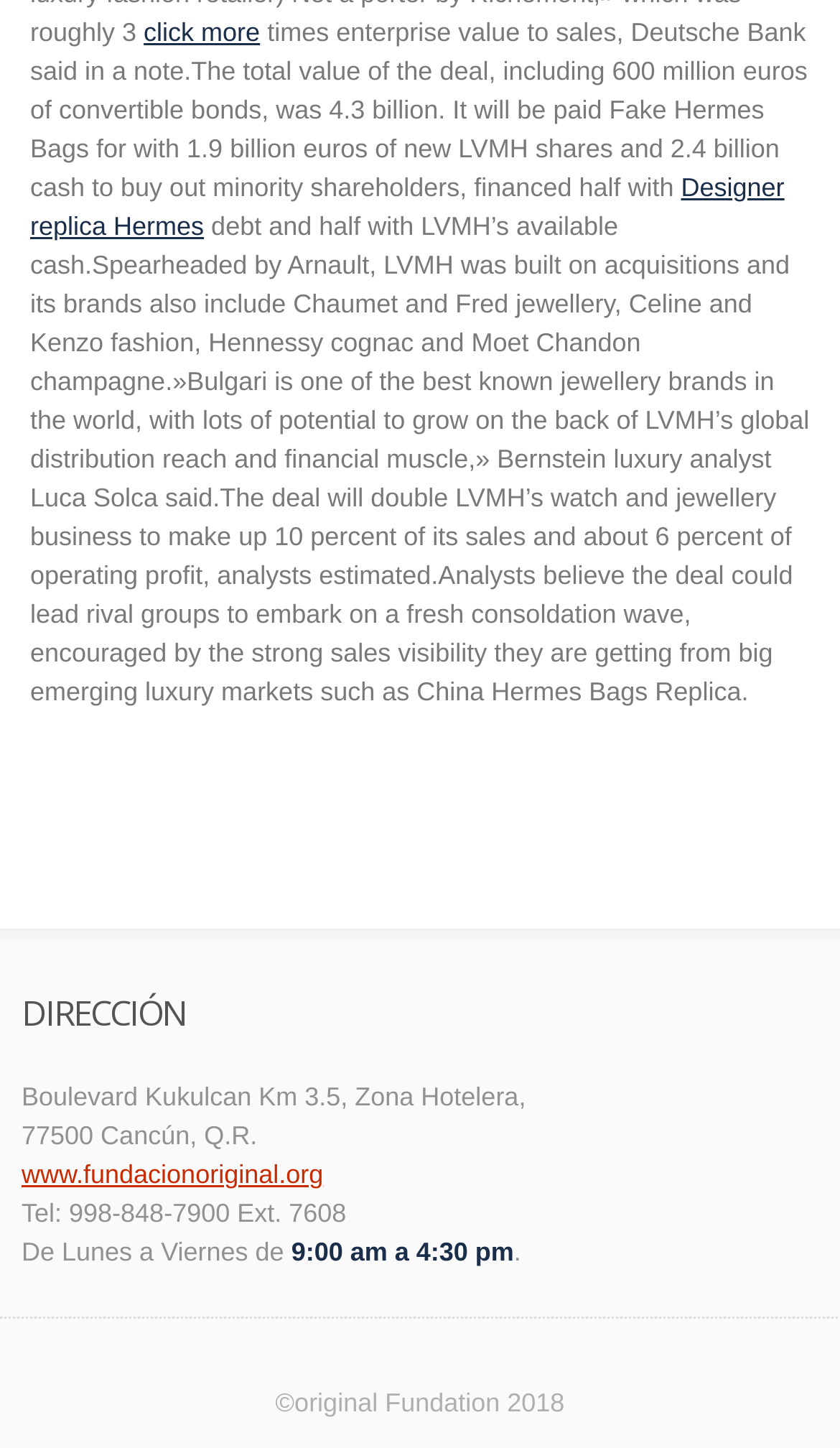Ascertain the bounding box coordinates for the UI element detailed here: "click more". The coordinates should be provided as [left, top, right, bottom] with each value being a float between 0 and 1.

[0.171, 0.012, 0.31, 0.033]